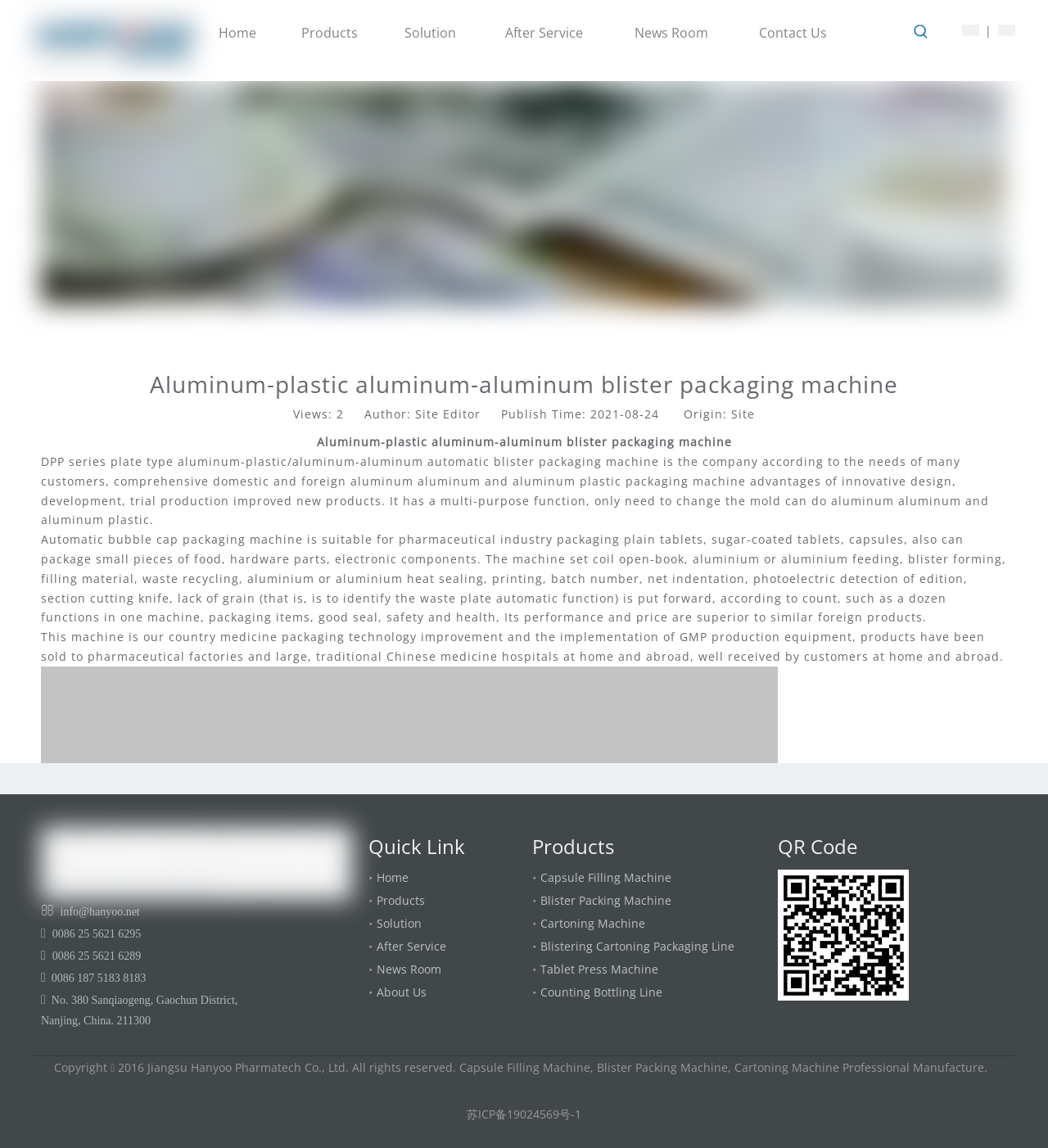Please answer the following query using a single word or phrase: 
How many quick links are there?

7